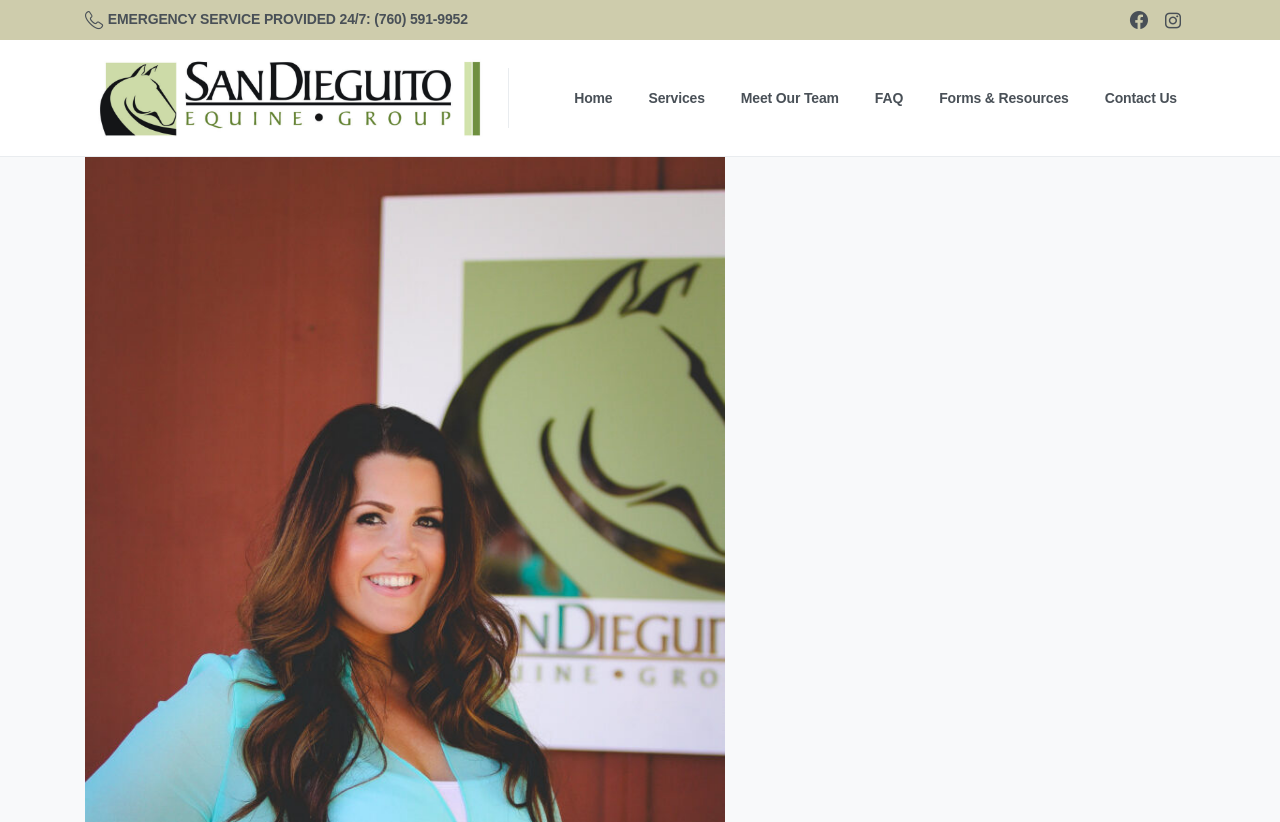What is the title of the section below the navigation bar?
Based on the image, answer the question with a single word or brief phrase.

MEET OUR TEAM